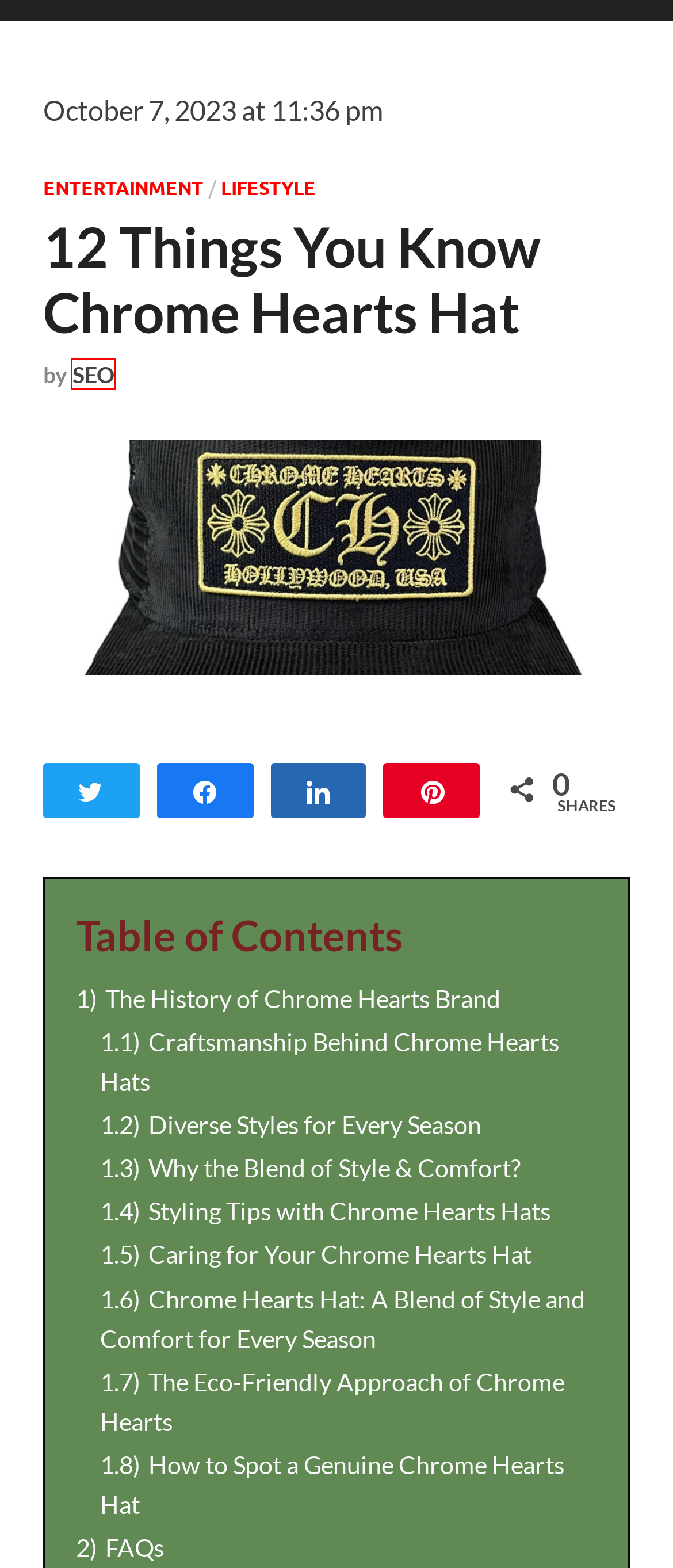You have been given a screenshot of a webpage with a red bounding box around a UI element. Select the most appropriate webpage description for the new webpage that appears after clicking the element within the red bounding box. The choices are:
A. Lifestyle Archives - Khatrimazas
B. Unveiling the Allure of the Fashion of Hoodies - Khatrimazas
C. Entertainment Archives - Khatrimazas
D. Top 10 Merchandise in the USA - Khatrimazas
E. Driving Your Gaming Exposure with the Best Switch in Canada - Khatrimazas
F. SEO, Author at Khatrimazas
G. Blog Tool, Publishing Platform, and CMS – WordPress.org
H. Read and Rise Qaidah, A Translated Version of the Islamic Book - Khatrimazas

F